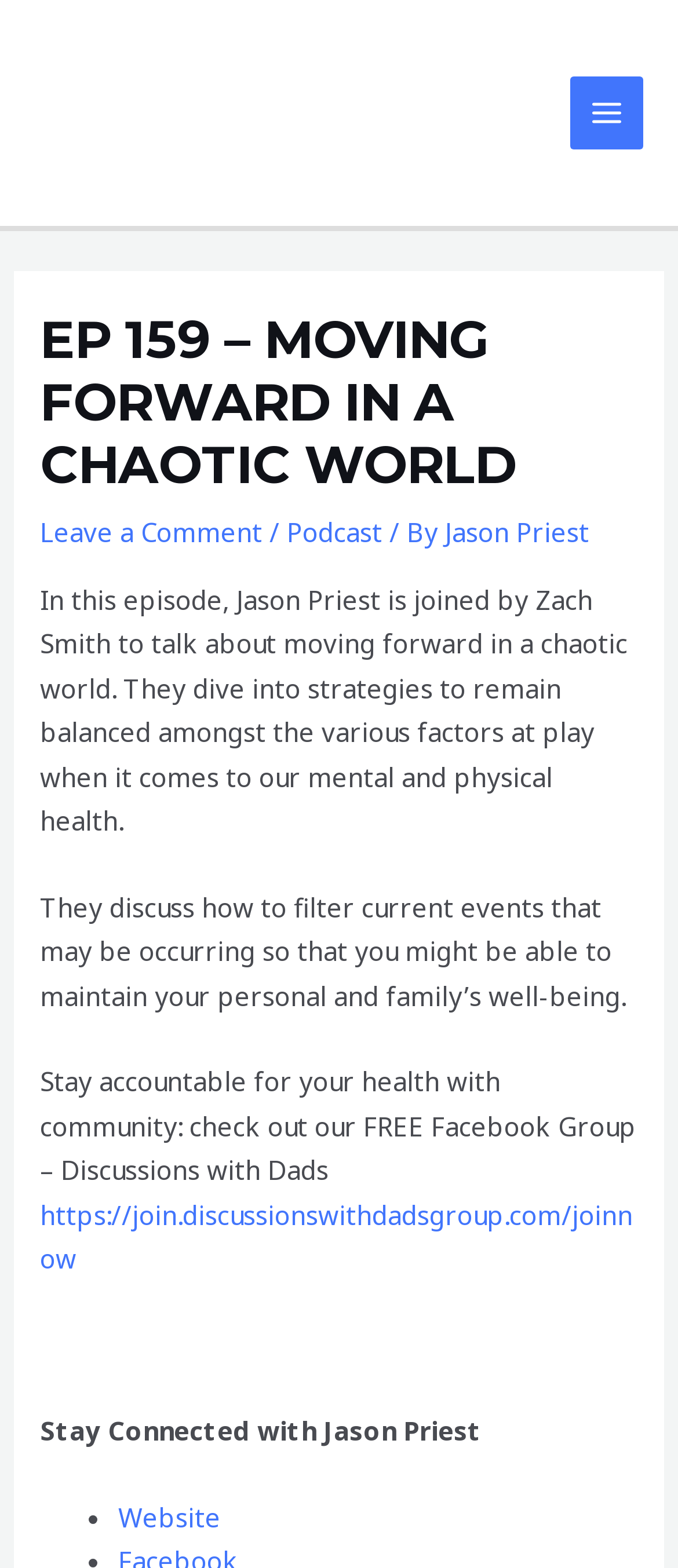What is the topic of discussion in this episode?
Please use the visual content to give a single word or phrase answer.

Moving forward in a chaotic world